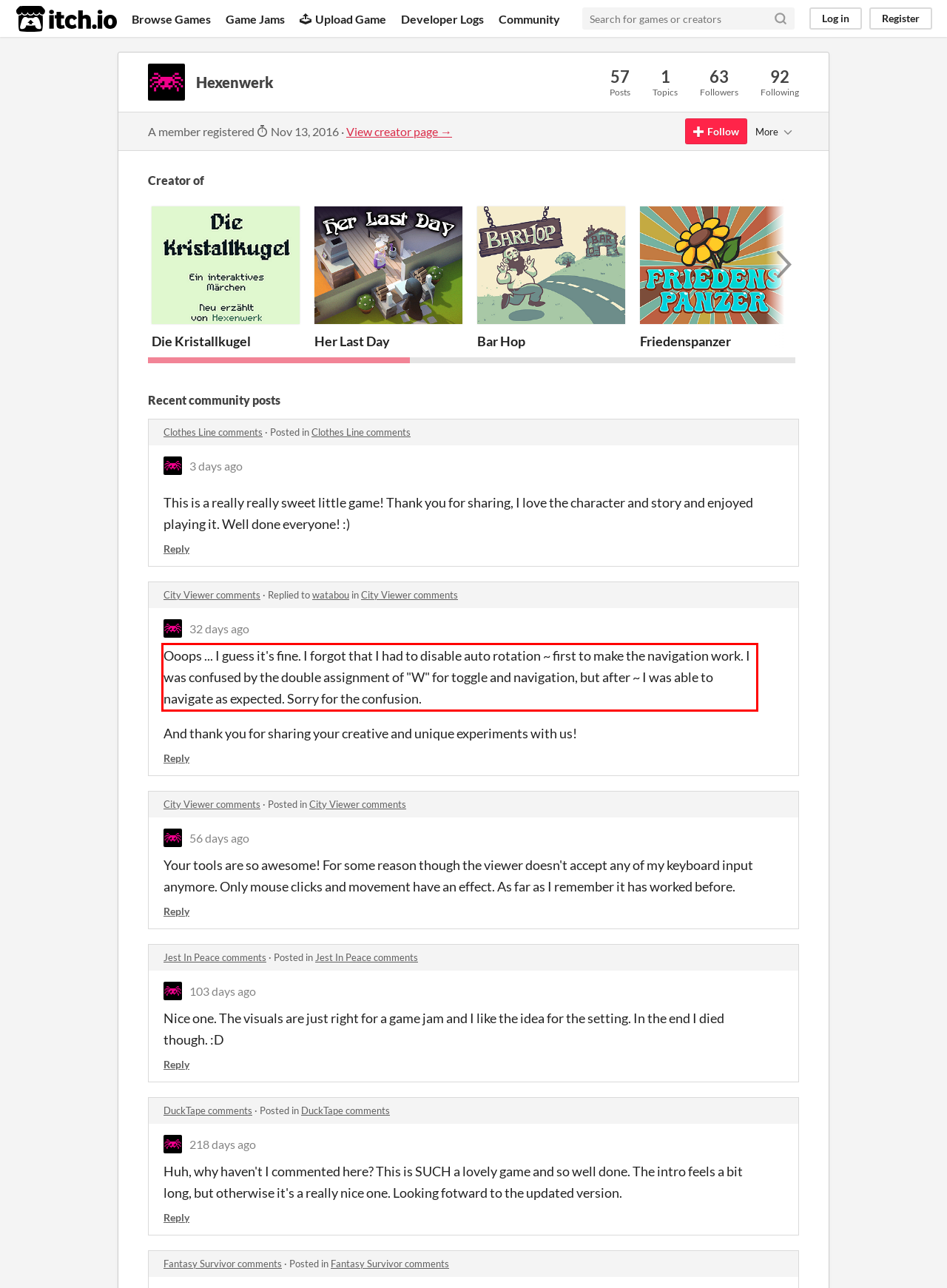Examine the webpage screenshot and use OCR to recognize and output the text within the red bounding box.

Ooops ... I guess it's fine. I forgot that I had to disable auto rotation ~ first to make the navigation work. I was confused by the double assignment of "W" for toggle and navigation, but after ~ I was able to navigate as expected. Sorry for the confusion.